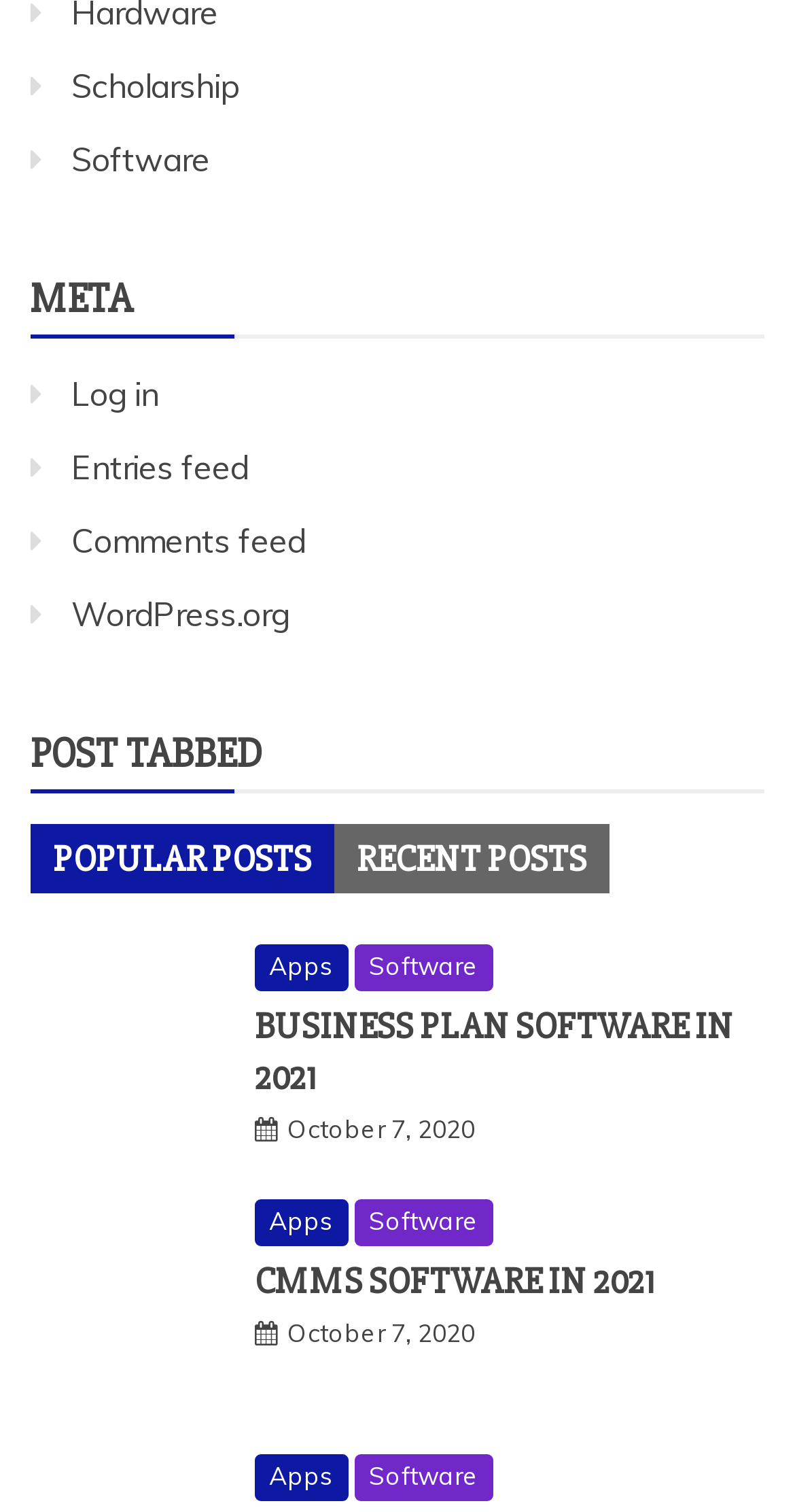Locate the UI element described by Entries feed and provide its bounding box coordinates. Use the format (top-left x, top-left y, bottom-right x, bottom-right y) with all values as floating point numbers between 0 and 1.

[0.09, 0.296, 0.313, 0.323]